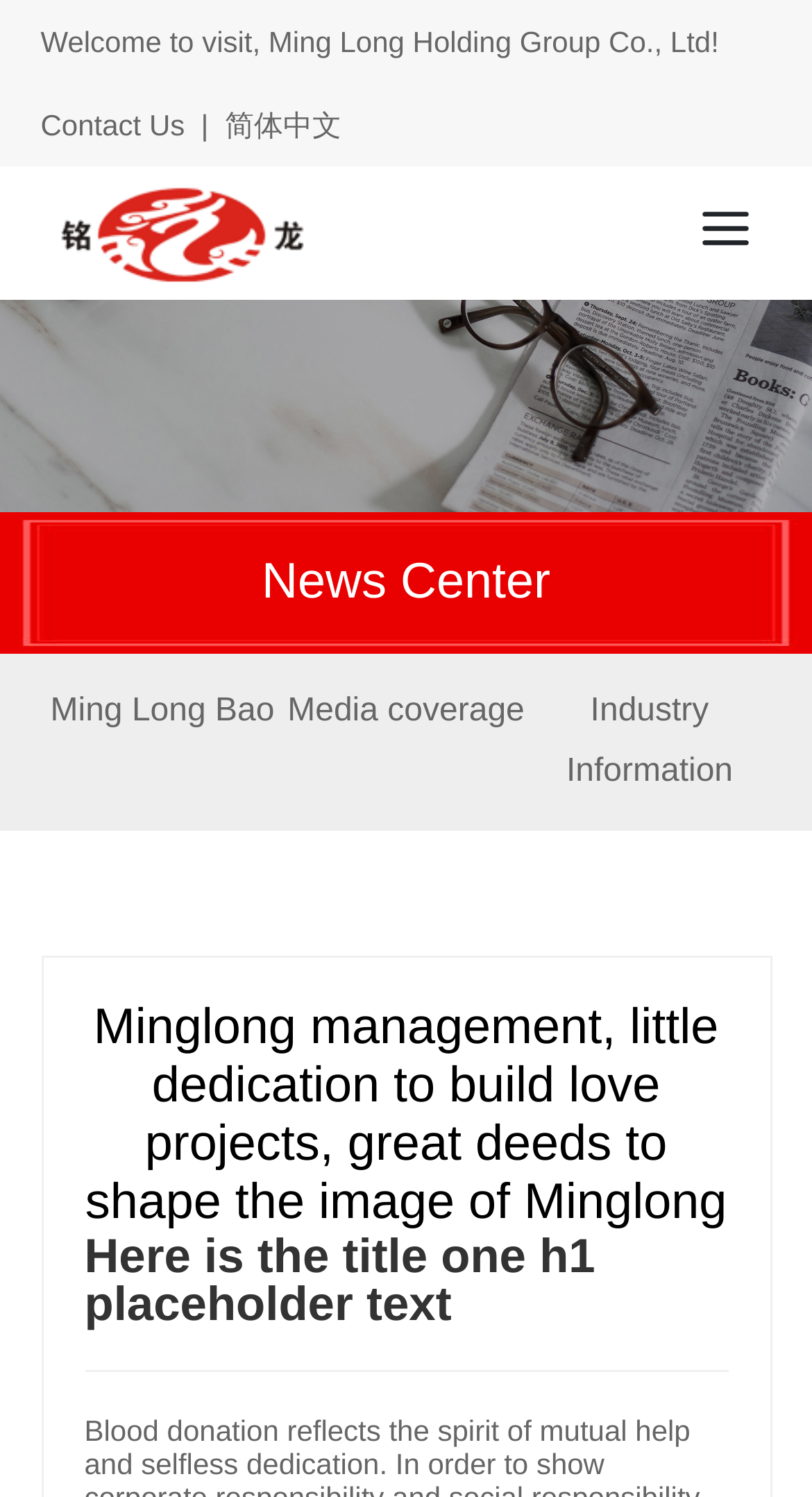Find the bounding box coordinates for the HTML element described in this sentence: "Ming Long Bao". Provide the coordinates as four float numbers between 0 and 1, in the format [left, top, right, bottom].

[0.062, 0.463, 0.338, 0.486]